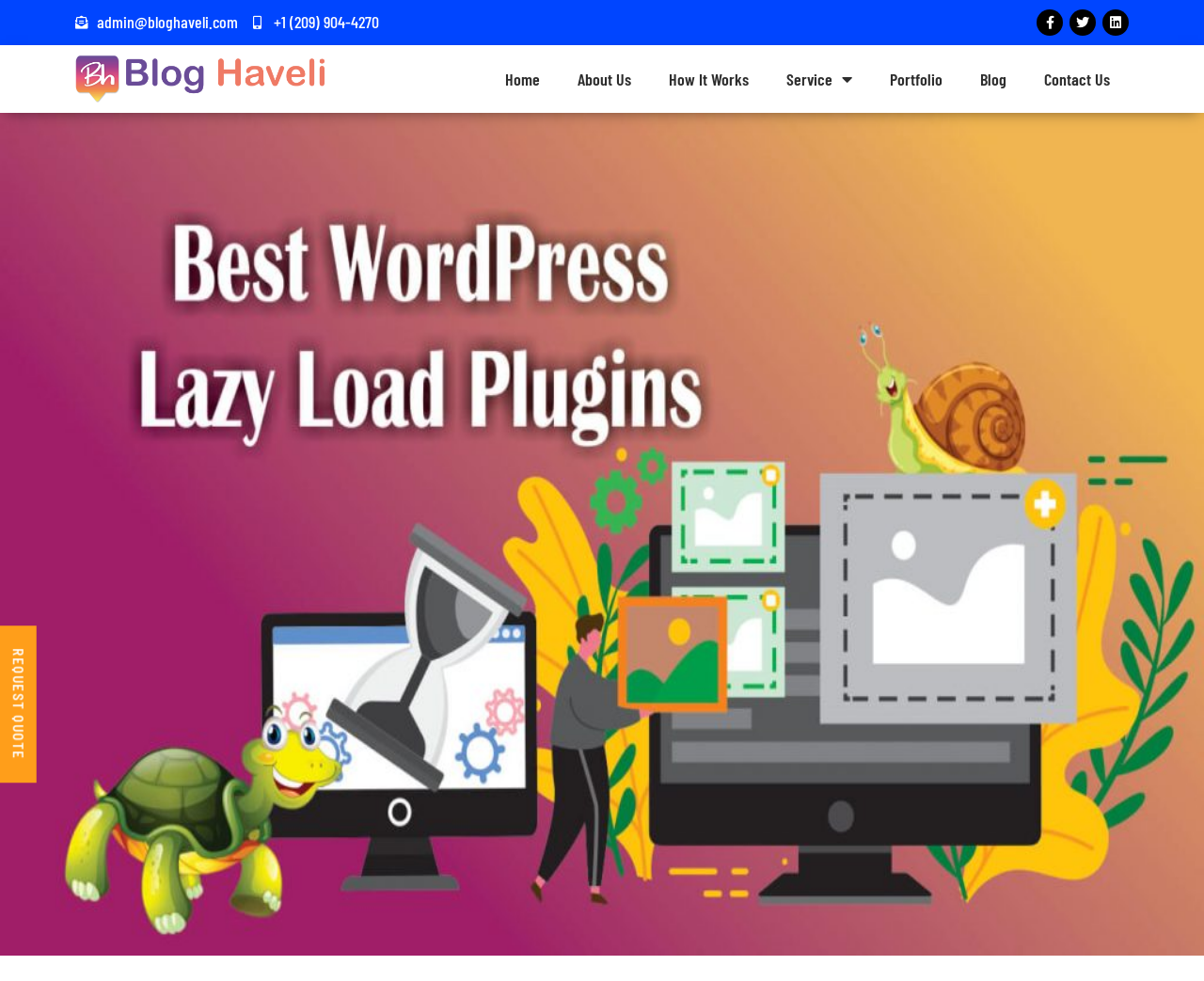Locate the heading on the webpage and return its text.

Best WordPress Lazy Load Plugins of 2022 [Tested & Verified]